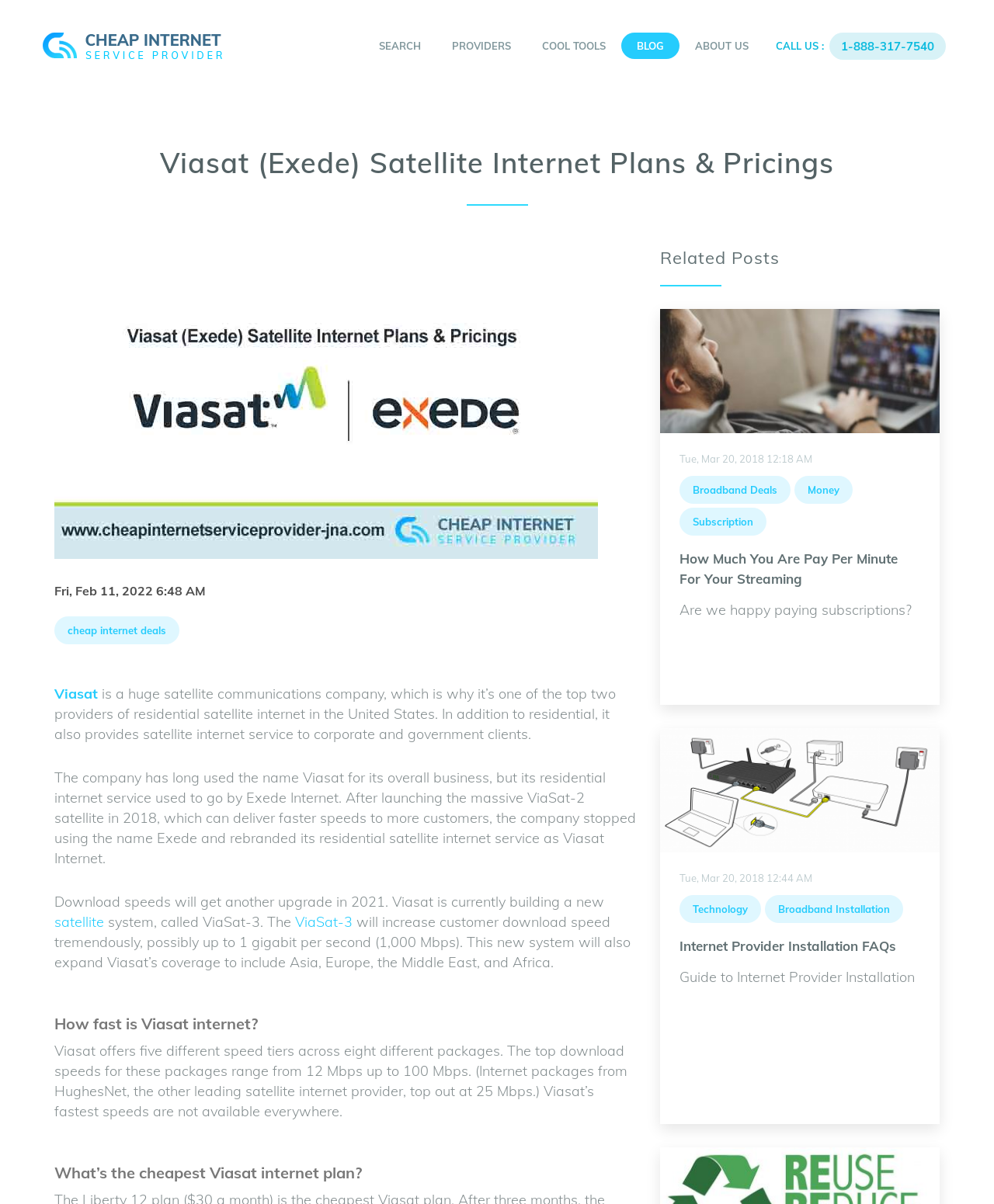What is the name of the satellite communications company?
Make sure to answer the question with a detailed and comprehensive explanation.

The answer can be found in the static text element that describes the company, which is 'is a huge satellite communications company, which is why it’s one of the top two providers of residential satellite internet in the United States.' The name of the company is mentioned as Viasat.